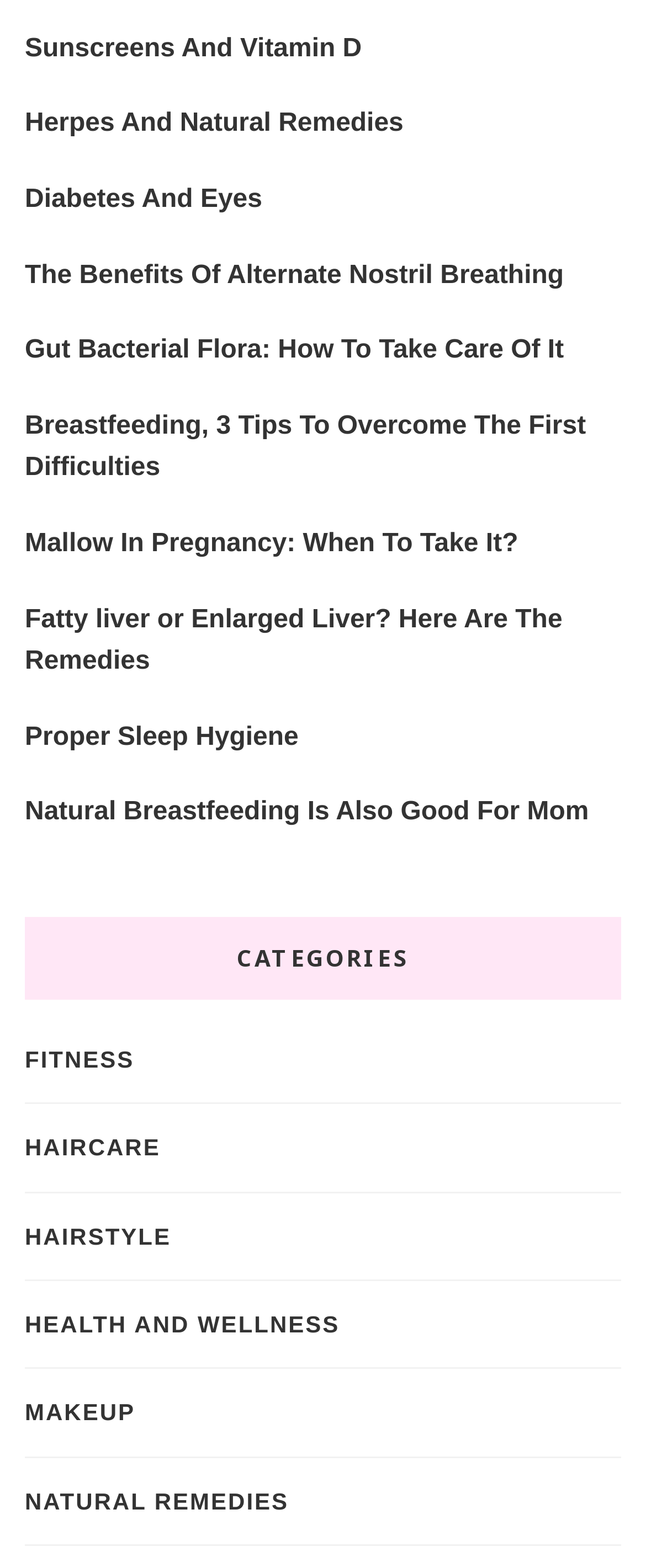Observe the image and answer the following question in detail: How many categories are listed?

I counted the number of links under the 'CATEGORIES' heading, which are 'FITNESS', 'HAIRCARE', 'HAIRSTYLE', 'HEALTH AND WELLNESS', 'MAKEUP', 'NATURAL REMEDIES', and 6 more.